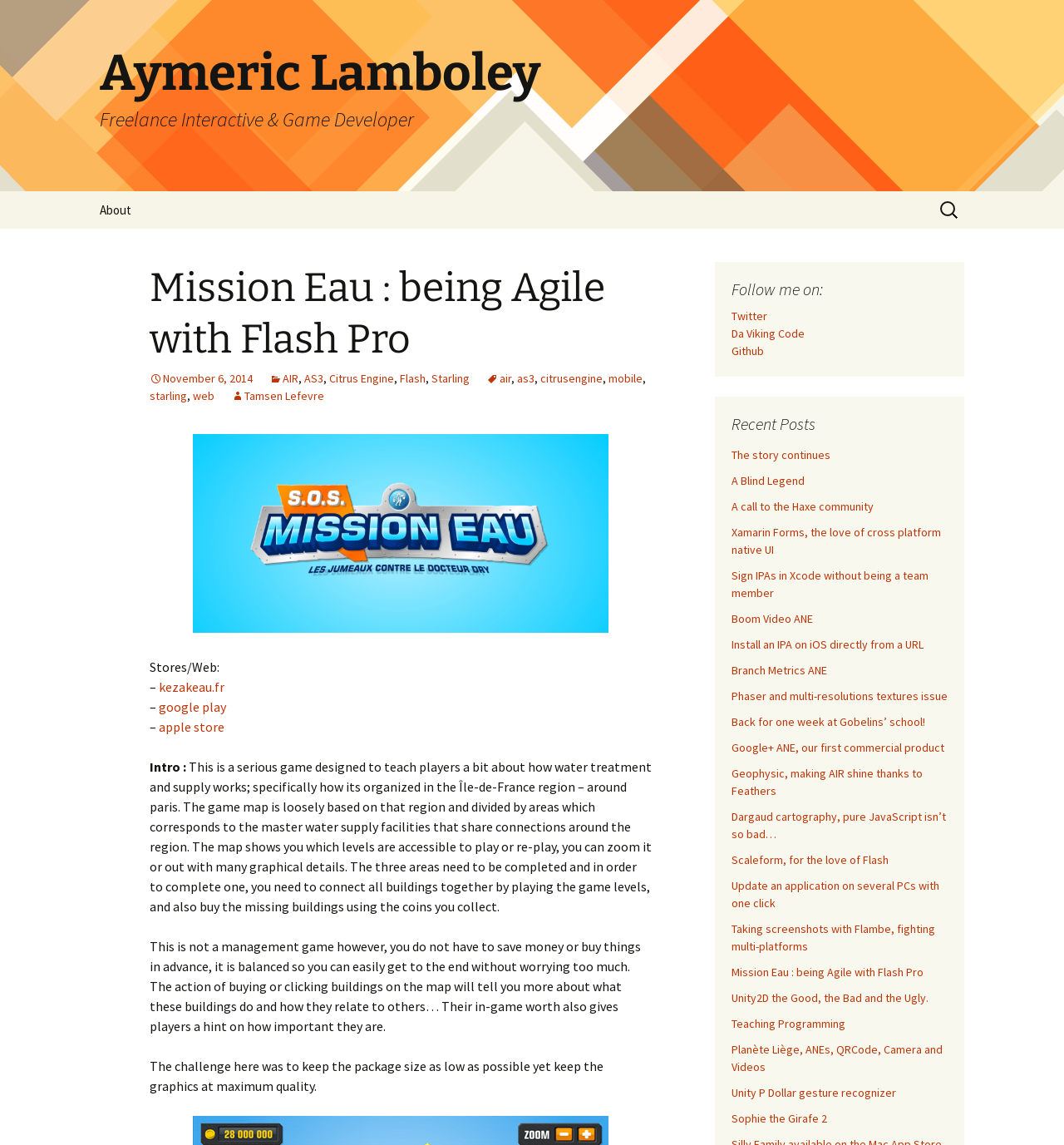What is the purpose of the game Mission Eau?
Based on the content of the image, thoroughly explain and answer the question.

The answer can be found by reading the introductory text on the webpage, which explains that the game is designed to teach players about how water treatment and supply works in the Île-de-France region.